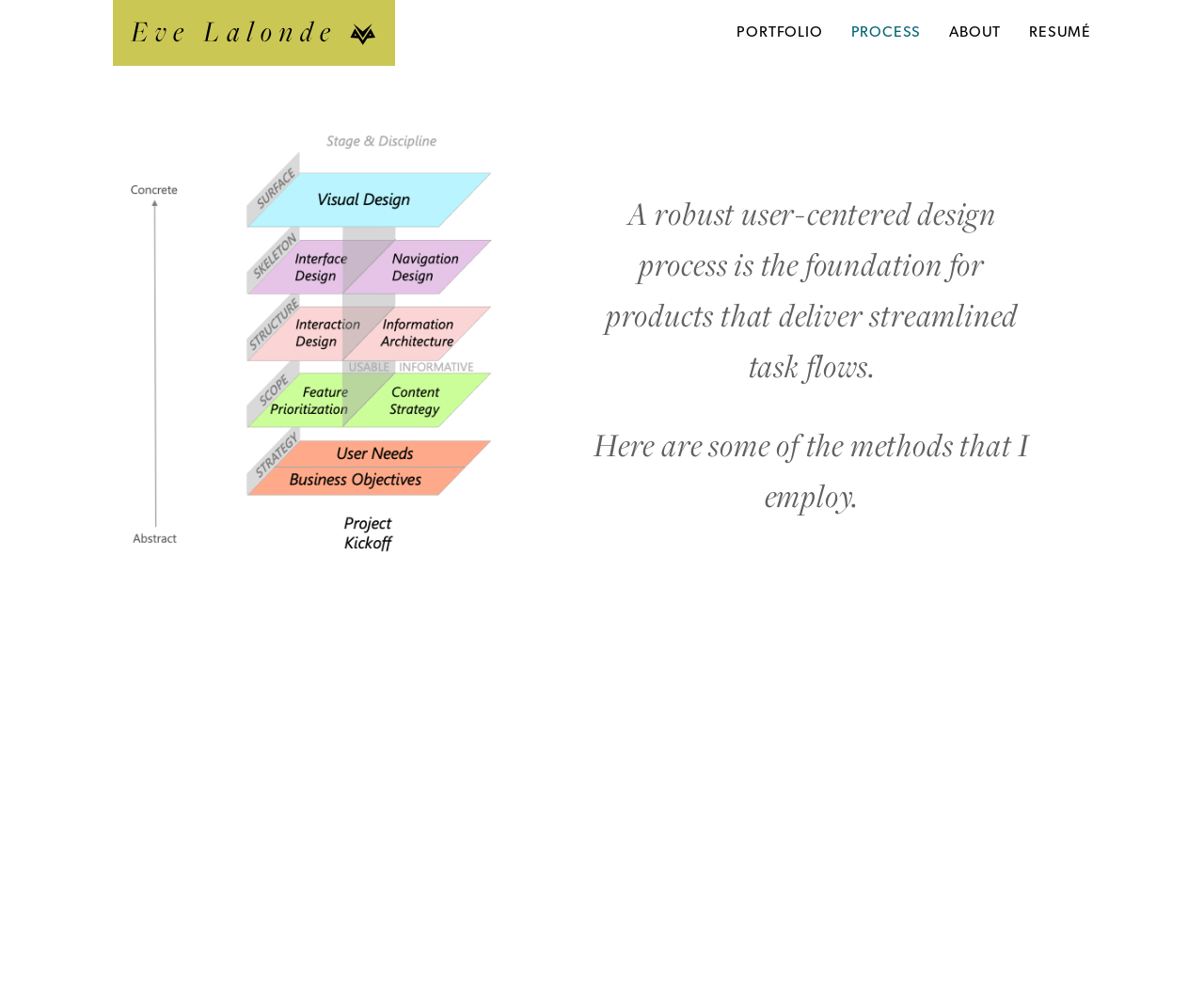What is the main topic of this webpage?
Based on the image, answer the question with as much detail as possible.

Based on the webpage content, especially the headings and image captions, it appears that the main topic of this webpage is the design process, specifically a user-centered design process.